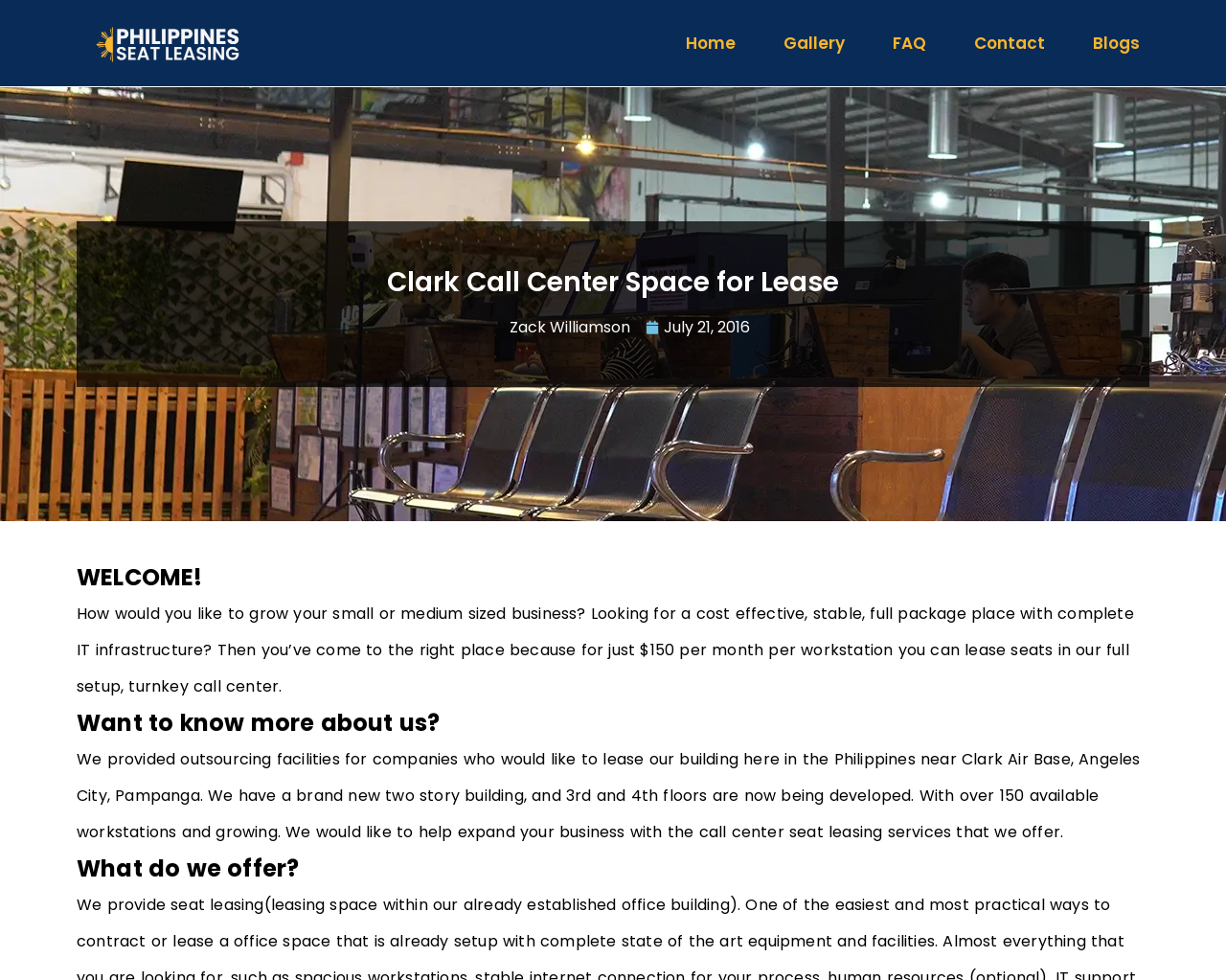Give a detailed account of the webpage.

The webpage is about Clark Call Center Space for Lease, a Philippine seat leasing service. At the top left, there is a small image. Below it, there is a large heading that reads "Clark Call Center Space for Lease". 

On the top right, there are five navigation links: "Home", "Gallery", "FAQ", "Contact", and "Blogs", which are aligned horizontally. 

Below the navigation links, there is a section with a heading "WELCOME!" and a paragraph of text that describes the benefits of leasing seats in their call center, including a cost-effective package with complete IT infrastructure. 

Underneath this section, there is another section with a heading "Want to know more about us?" and a paragraph of text that describes the company's outsourcing facilities and services. 

Further down, there is a section with a heading "What do we offer?" but it does not contain any text. 

On the right side of the page, there is a section with a link to an author, "Zack Williamson", and a date, "July 21, 2016".